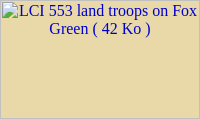Using the information shown in the image, answer the question with as much detail as possible: What is the size of the image in KB?

The caption notes the image's size, which is 42 KB, indicating the historical documentation of the event.